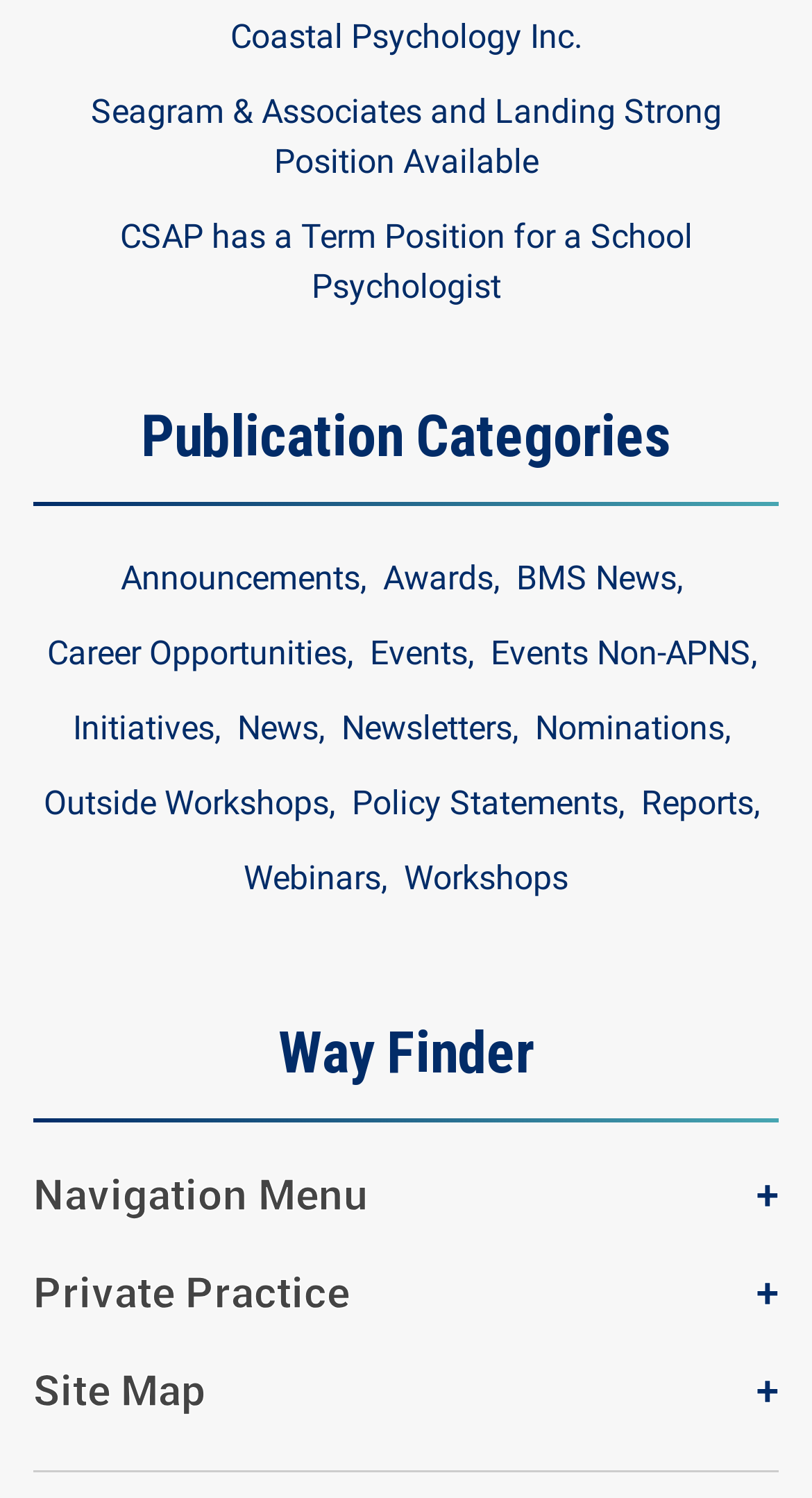Please provide a one-word or phrase answer to the question: 
How many links are under Publication Categories?

15